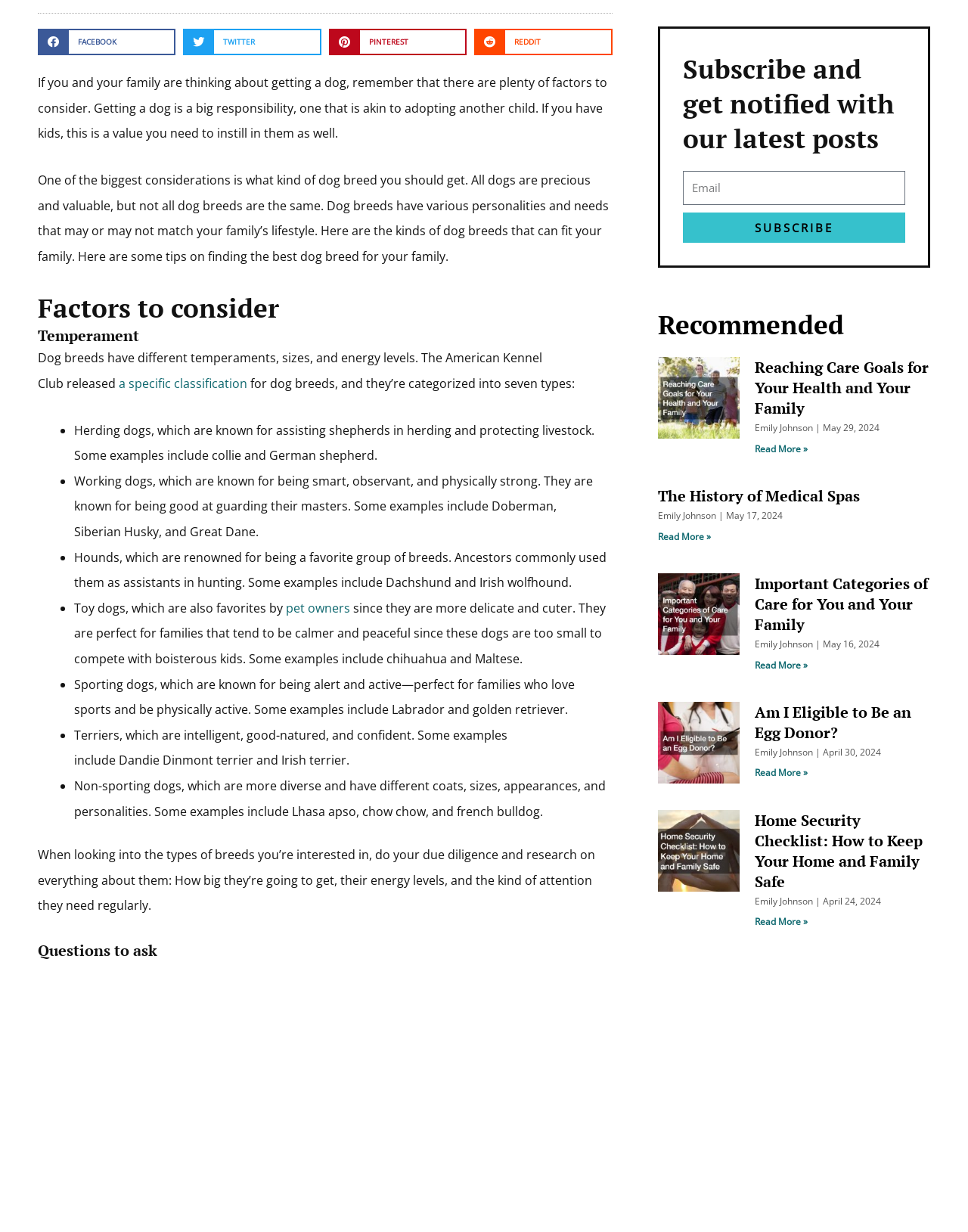Given the element description, predict the bounding box coordinates in the format (top-left x, top-left y, bottom-right x, bottom-right y), using floating point numbers between 0 and 1: a specific classification

[0.123, 0.305, 0.255, 0.318]